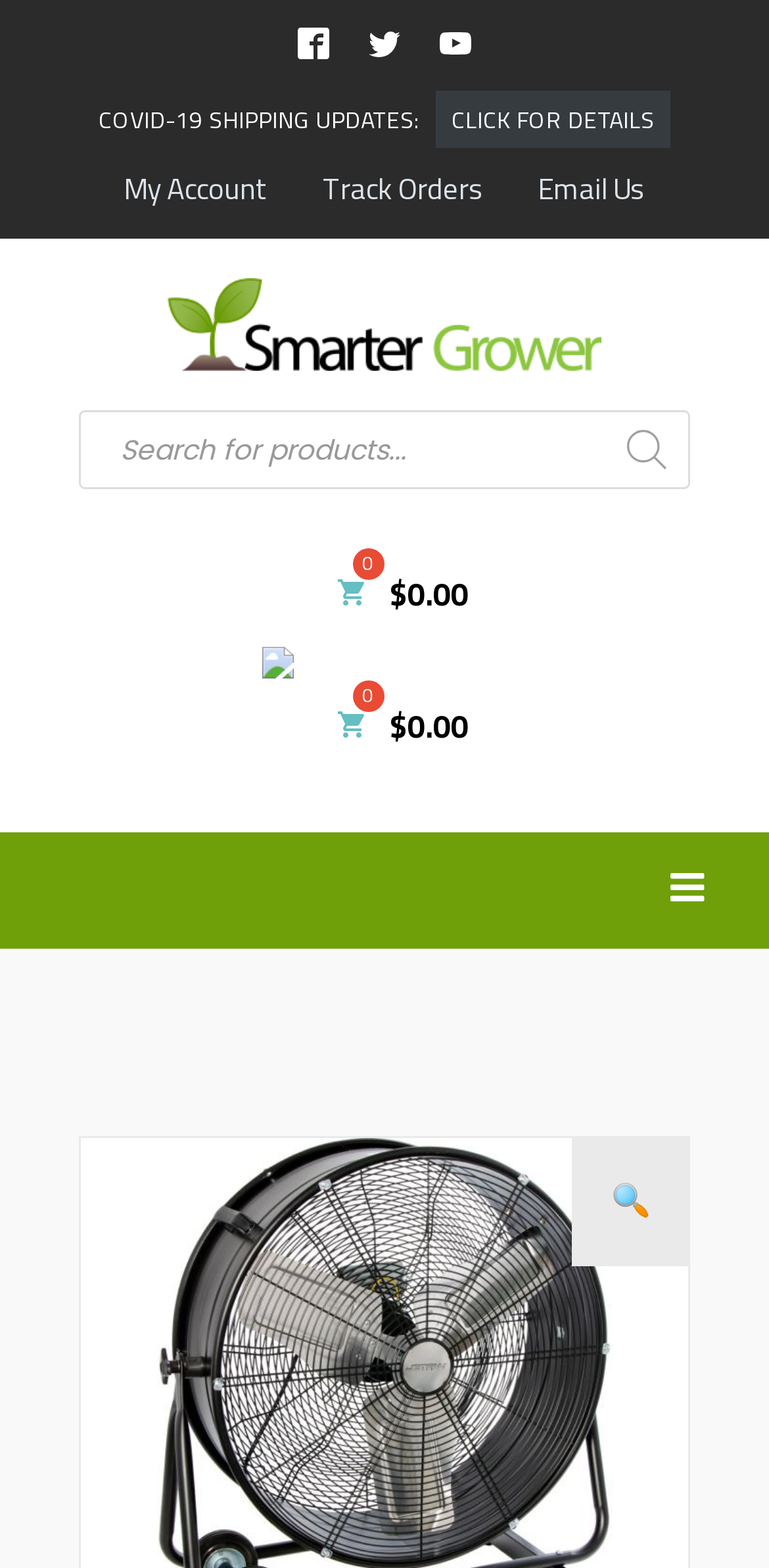Describe in detail what you see on the webpage.

The webpage is about JETFAN Adjustable Tilt Drum Fan, 24" - Smarter Grower. At the top, there are three social media links, namely Facebook, Twitter, and YouTube, aligned horizontally. Below these links, there is a notice about COVID-19 shipping updates, followed by a "CLICK FOR DETAILS" link. 

To the left of the notice, there are three links: "My Account", "Track Orders", and "Email Us", stacked vertically. On the opposite side, there is a search bar with a magnifying glass icon and a placeholder text "Products search". 

Below the search bar, there is a large banner that spans almost the entire width of the page. Within the banner, there is a small image on the left and a search box on the right. 

Further down, there are two identical links with a shopping cart icon and a price of $0.00, placed side by side. At the bottom right corner, there is a search icon.